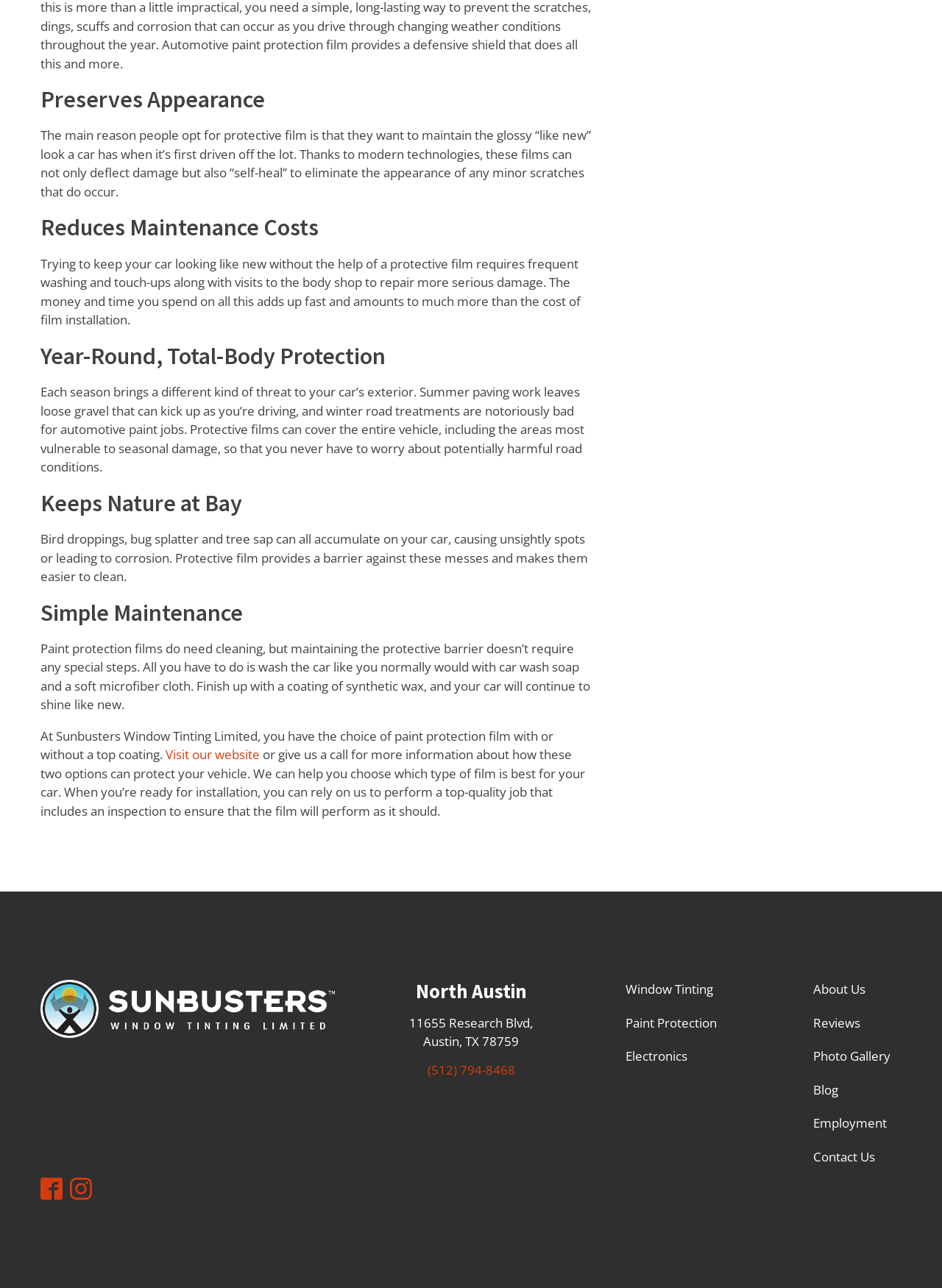Please identify the bounding box coordinates of the element's region that I should click in order to complete the following instruction: "Visit our Instagram". The bounding box coordinates consist of four float numbers between 0 and 1, i.e., [left, top, right, bottom].

[0.074, 0.915, 0.098, 0.932]